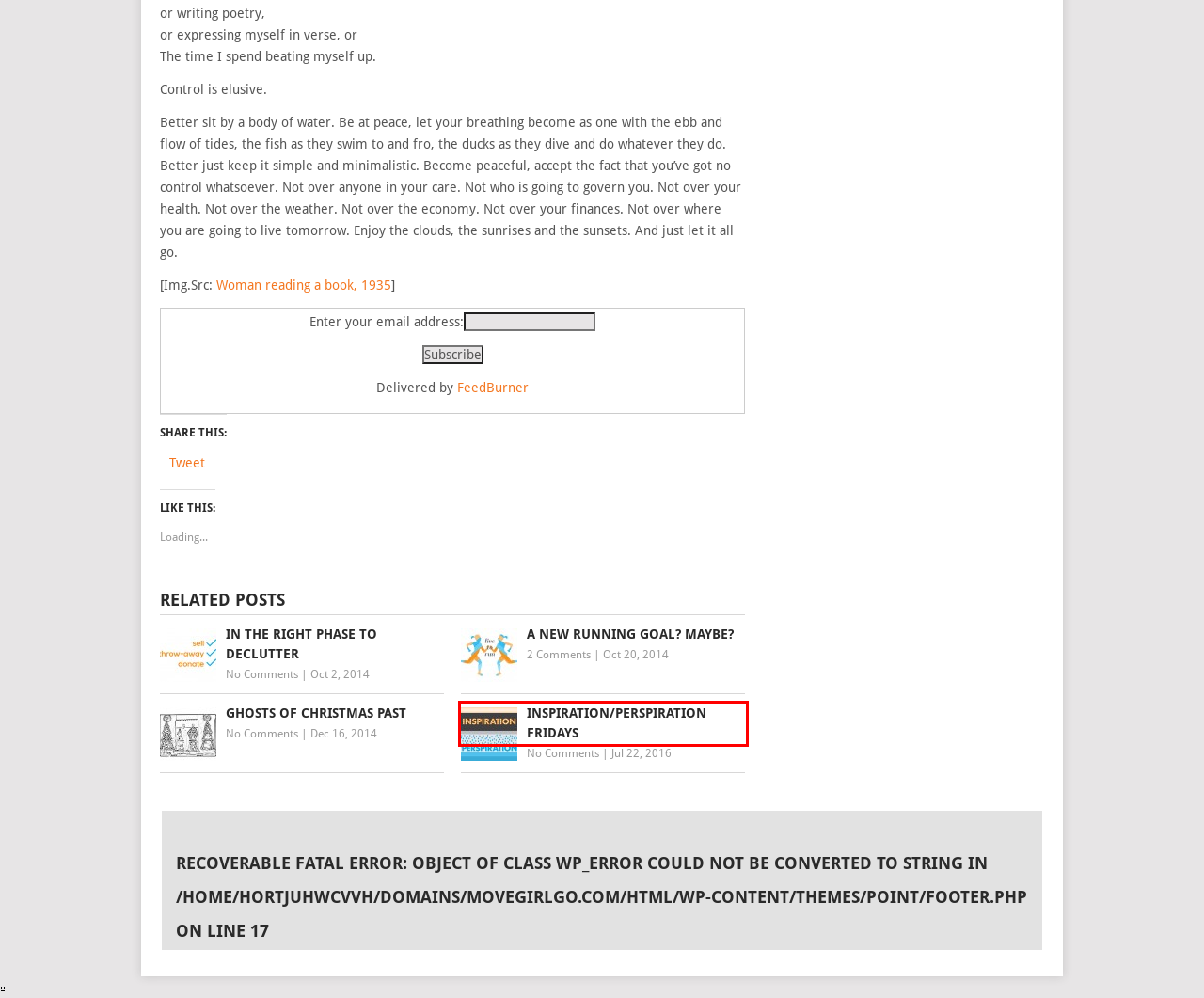You have a screenshot of a webpage, and a red bounding box highlights an element. Select the webpage description that best fits the new page after clicking the element within the bounding box. Options are:
A. A new running goal? Maybe? - Move Girl Go
B. A Redo: A Few Remedies for Bad Days - Move Girl Go
C. St. Swartz Archives - Move Girl Go
D. In the Right Phase to Declutter - Move Girl Go
E. MoveGirlGO Contribs
F. Ghosts Of Christmas Past - Move Girl Go
G. Inspiration/Perspiration Fridays - Move Girl Go
H. Uncategorized Archives - Move Girl Go

G